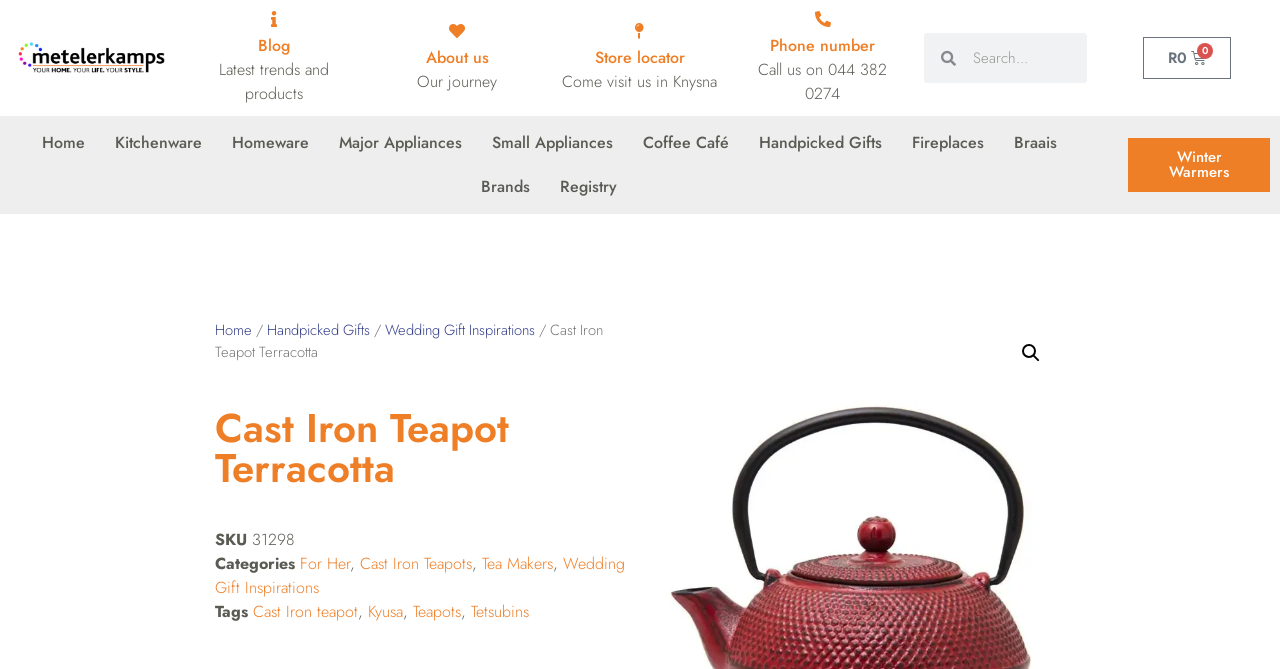Please specify the bounding box coordinates of the clickable region necessary for completing the following instruction: "Go to the store locator". The coordinates must consist of four float numbers between 0 and 1, i.e., [left, top, right, bottom].

[0.465, 0.069, 0.535, 0.103]